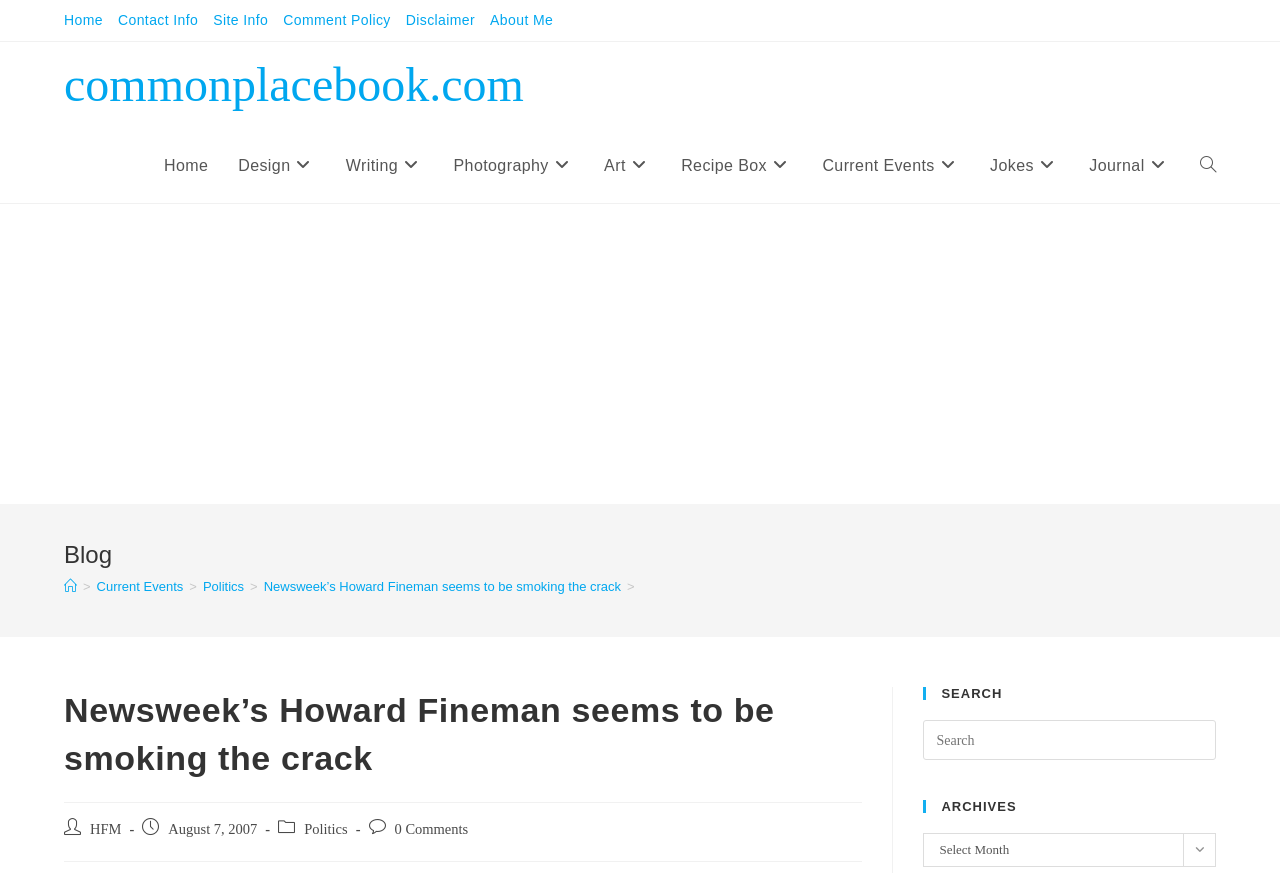Respond to the following question with a brief word or phrase:
What categories are available on the blog?

Design, Writing, Photography, Art, Recipe Box, Current Events, Jokes, Journal